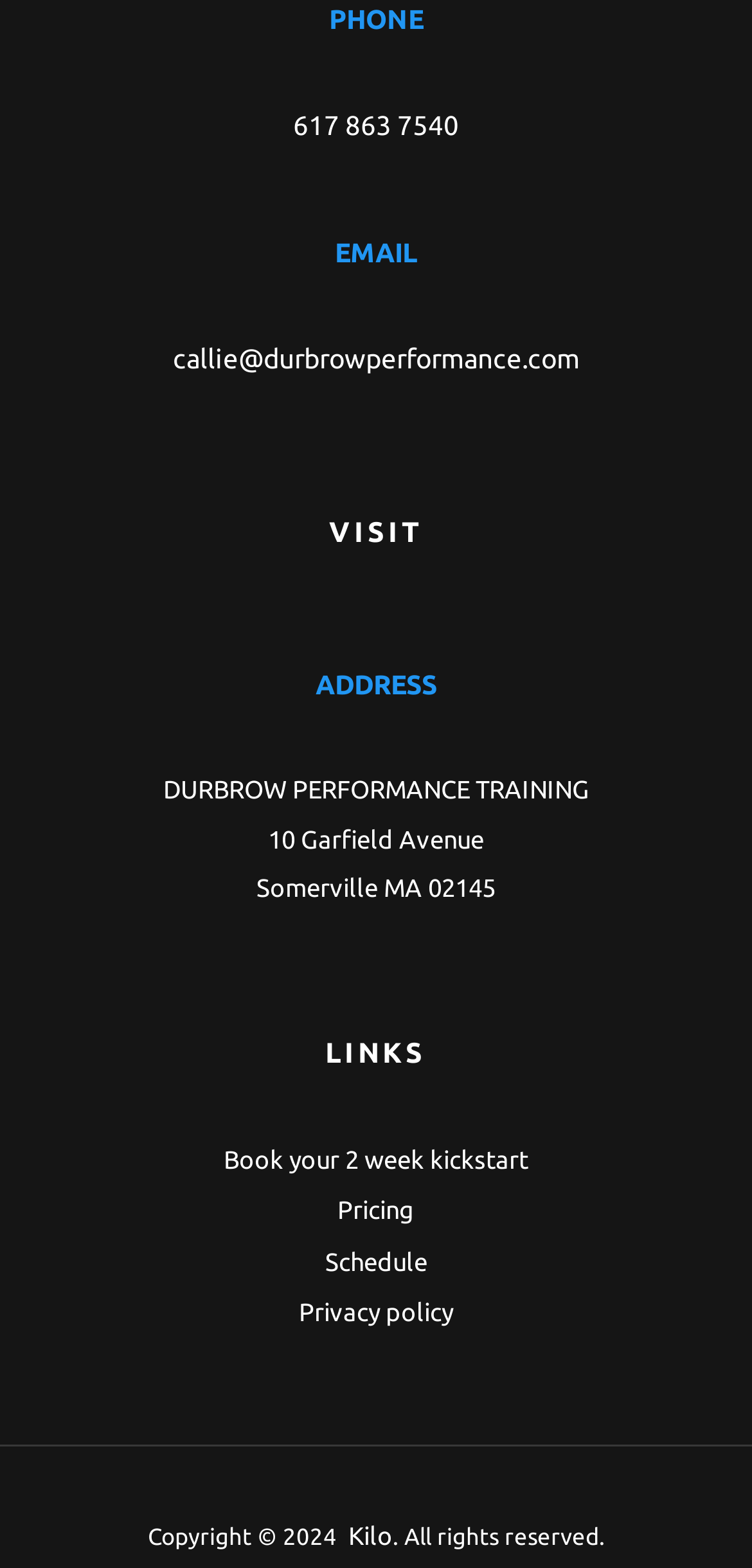Utilize the details in the image to give a detailed response to the question: How many links are there in the 'Menu' navigation?

I found the number of links by looking at the footer section of the webpage, where the 'Menu' navigation is listed with 4 links: 'Book your 2 week kickstart', 'Pricing', 'Schedule', and 'Privacy policy'.